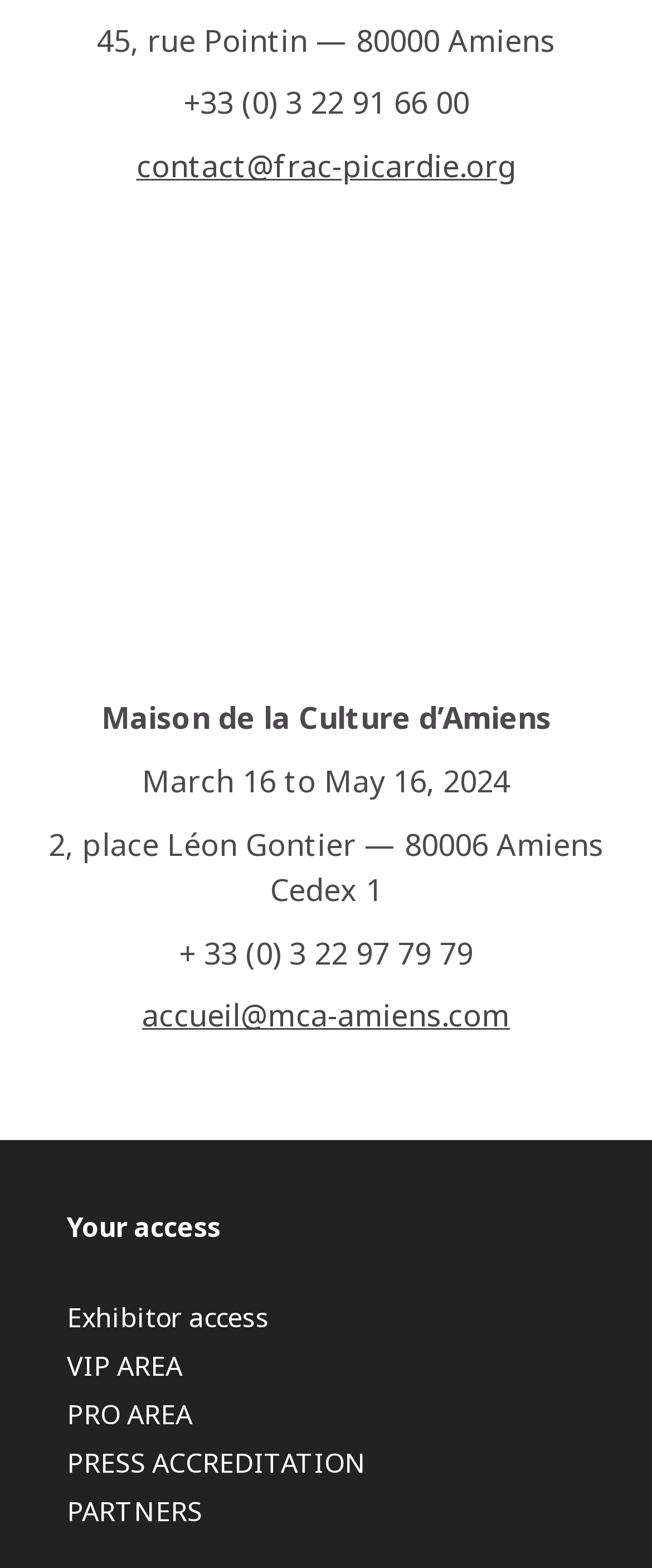Find the bounding box coordinates for the element described here: "November 2022".

None